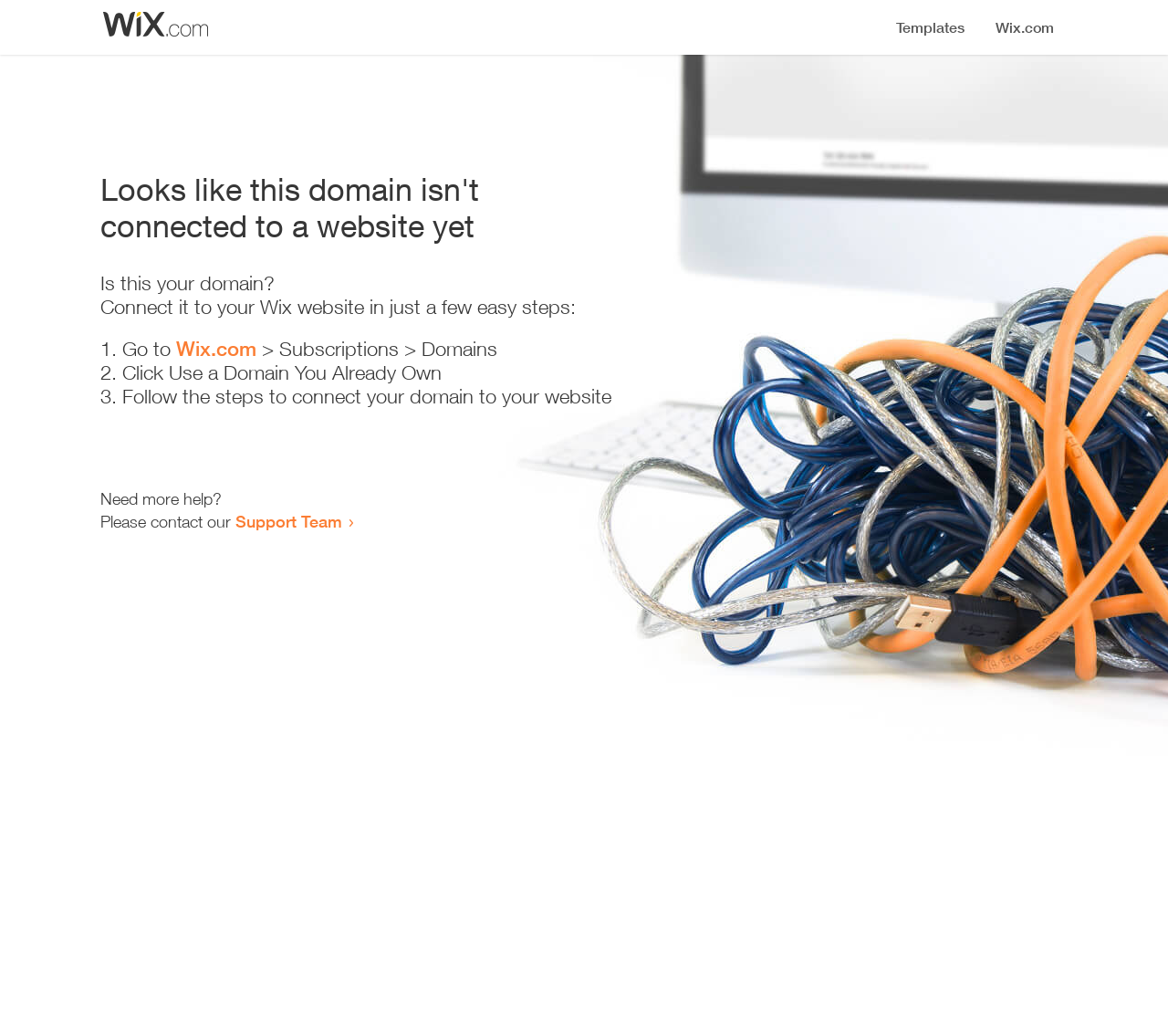What is the current status of the domain?
Can you provide an in-depth and detailed response to the question?

The webpage displays a heading that says 'Looks like this domain isn't connected to a website yet', indicating that the domain is not currently connected to a website.